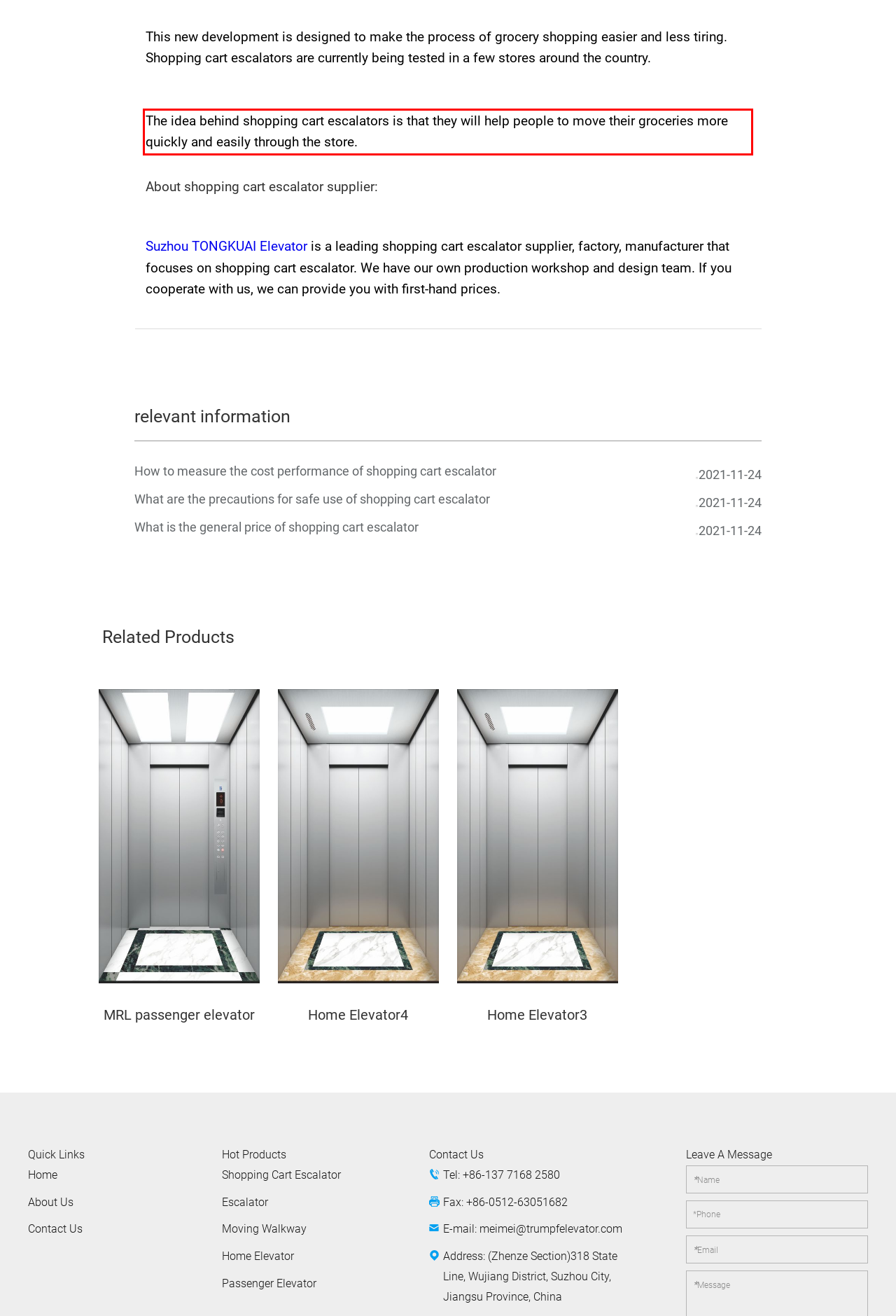Given a screenshot of a webpage with a red bounding box, please identify and retrieve the text inside the red rectangle.

The idea behind shopping cart escalators is that they will help people to move their groceries more quickly and easily through the store.